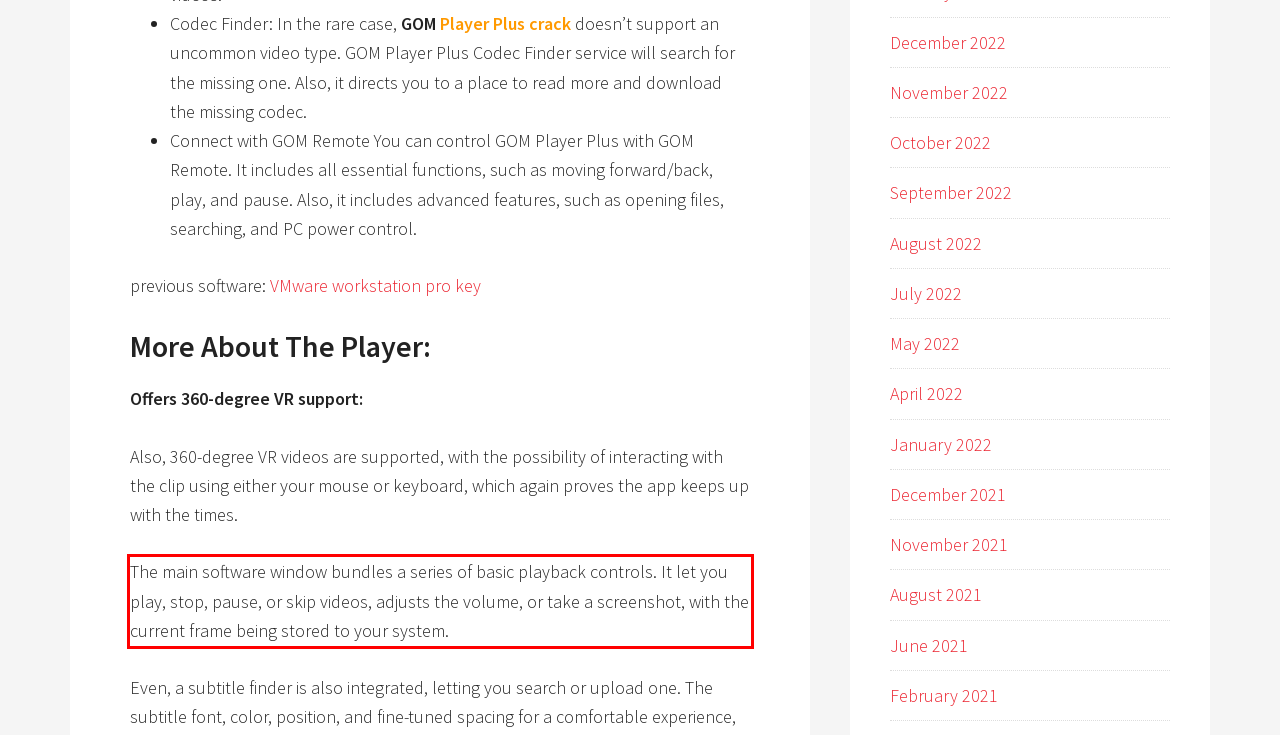In the screenshot of the webpage, find the red bounding box and perform OCR to obtain the text content restricted within this red bounding box.

The main software window bundles a series of basic playback controls. It let you play, stop, pause, or skip videos, adjusts the volume, or take a screenshot, with the current frame being stored to your system.